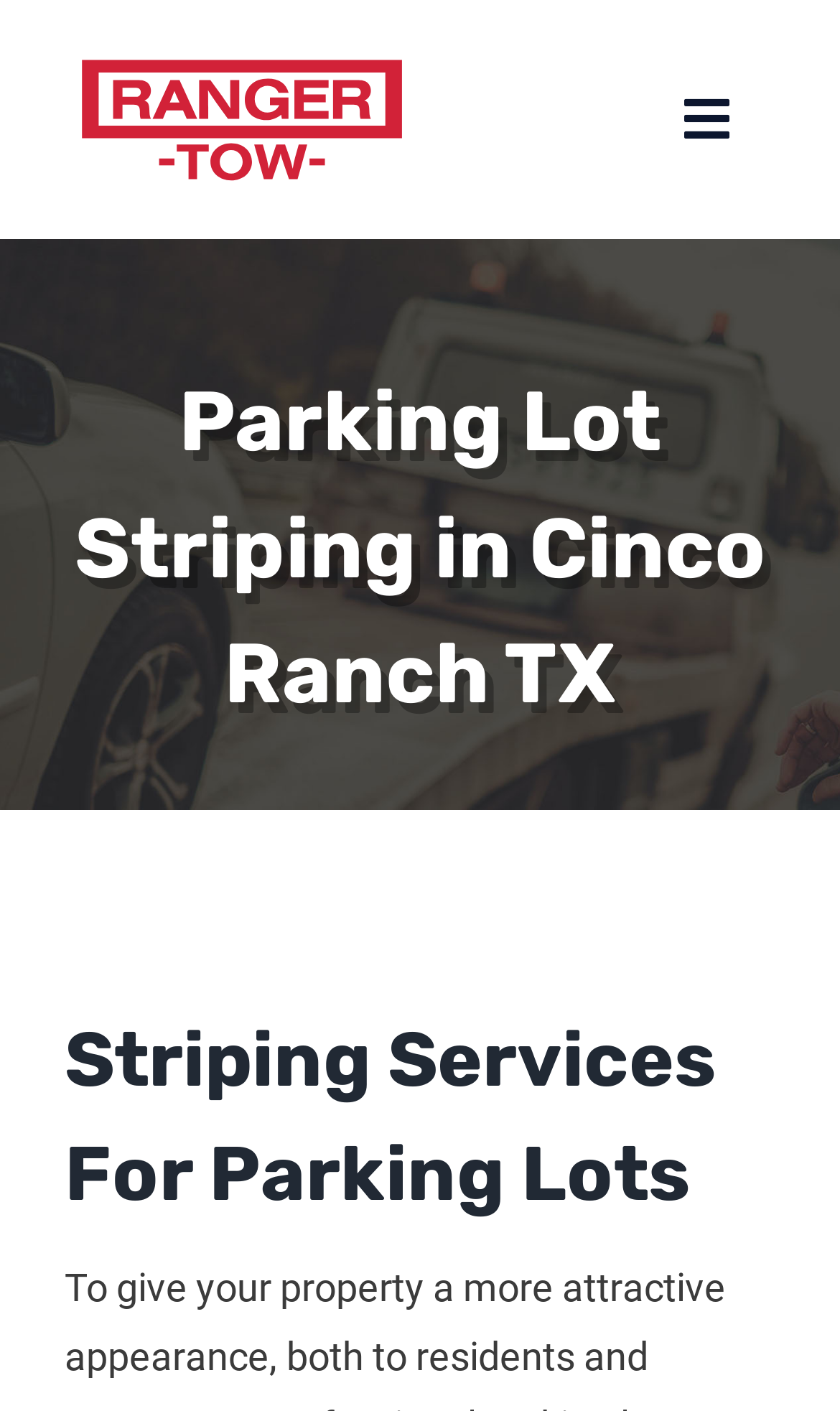What is the location of the service?
Provide a short answer using one word or a brief phrase based on the image.

Cinco Ranch TX